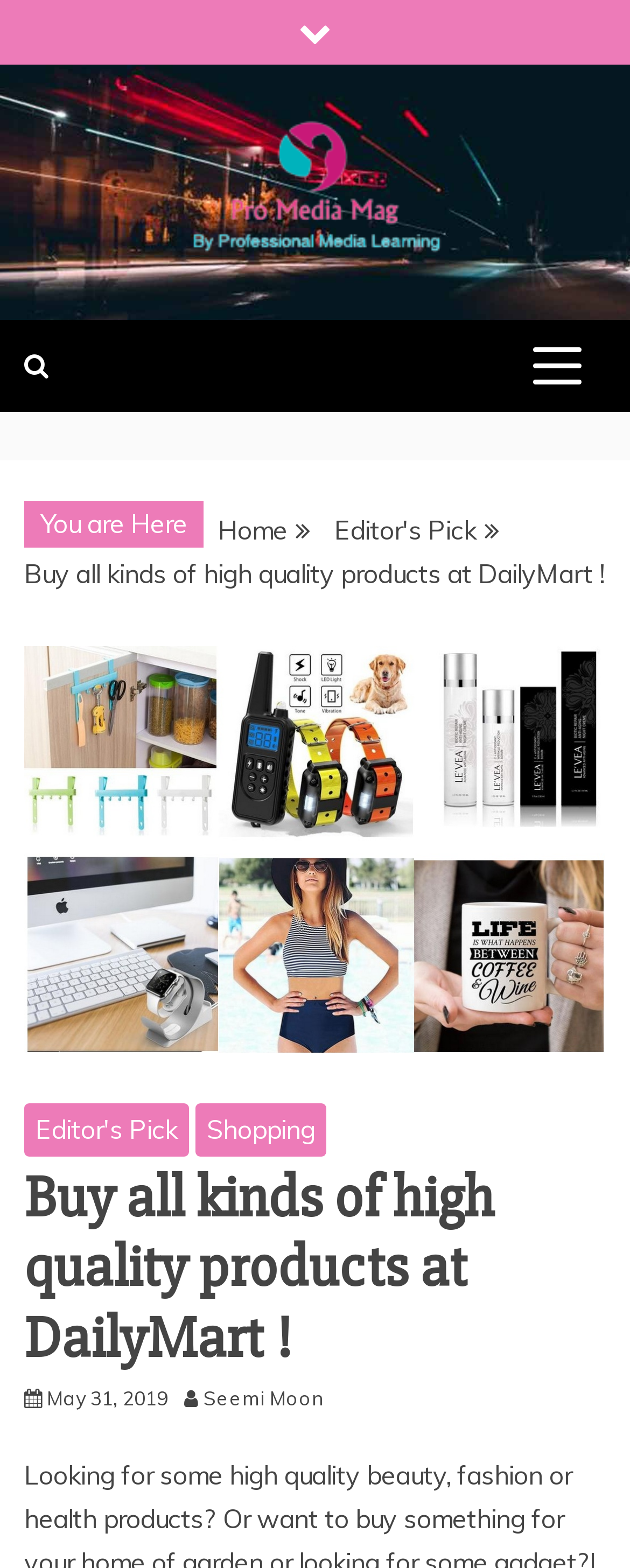Determine the bounding box coordinates for the HTML element mentioned in the following description: "Shopping". The coordinates should be a list of four floats ranging from 0 to 1, represented as [left, top, right, bottom].

[0.31, 0.704, 0.518, 0.738]